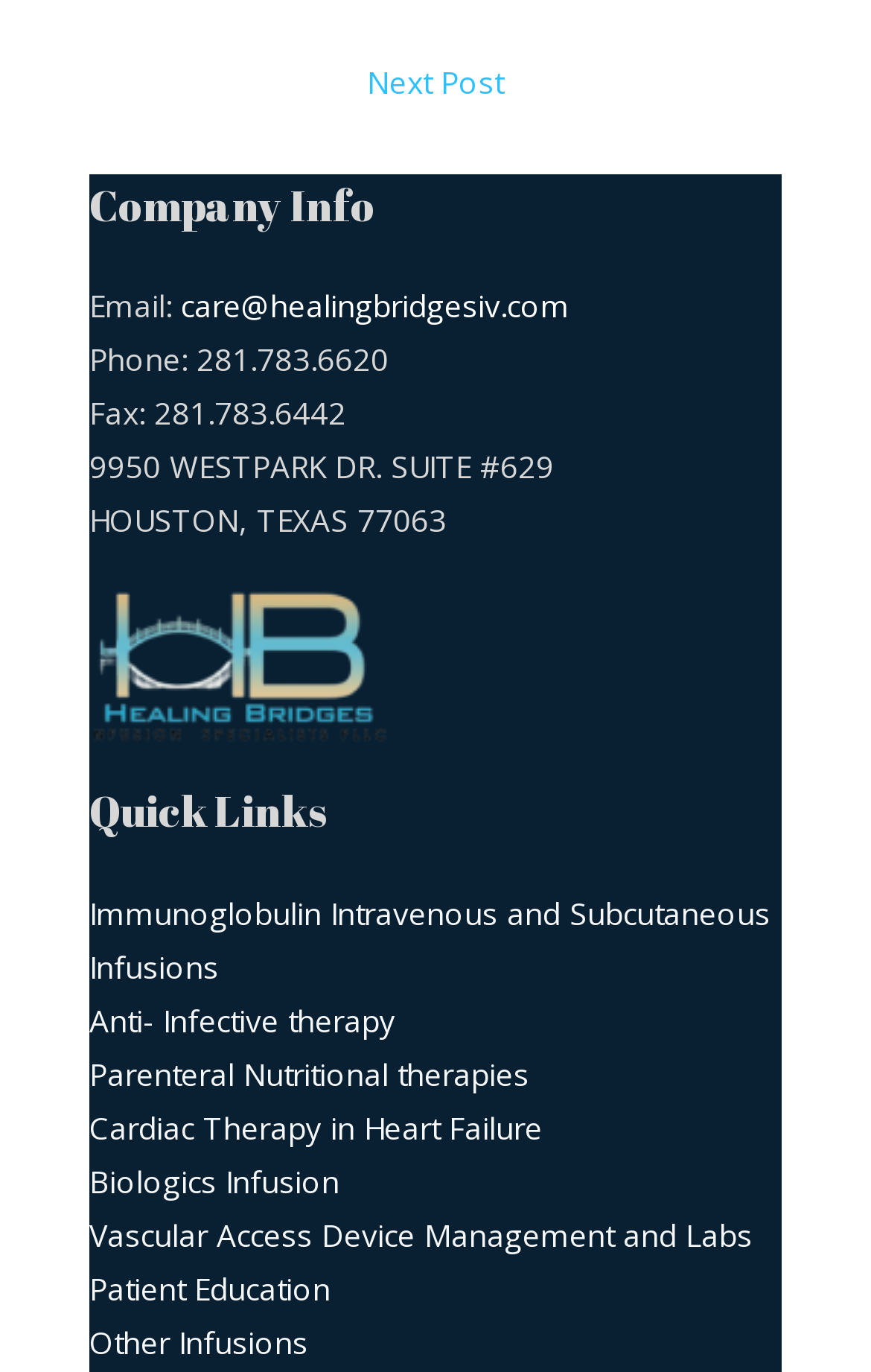What is the company address? Observe the screenshot and provide a one-word or short phrase answer.

9950 WESTPARK DR. SUITE #629, HOUSTON, TEXAS 77063